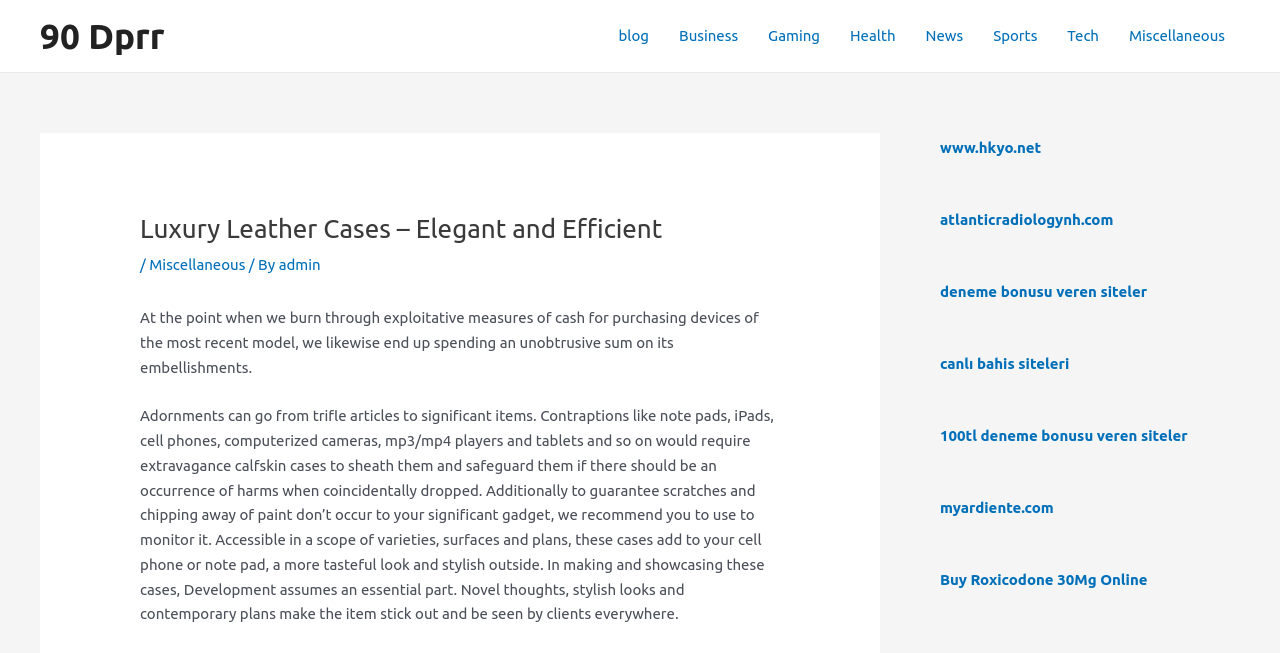Provide the bounding box coordinates for the area that should be clicked to complete the instruction: "Visit the website 'www.hkyo.net'".

[0.734, 0.213, 0.813, 0.239]